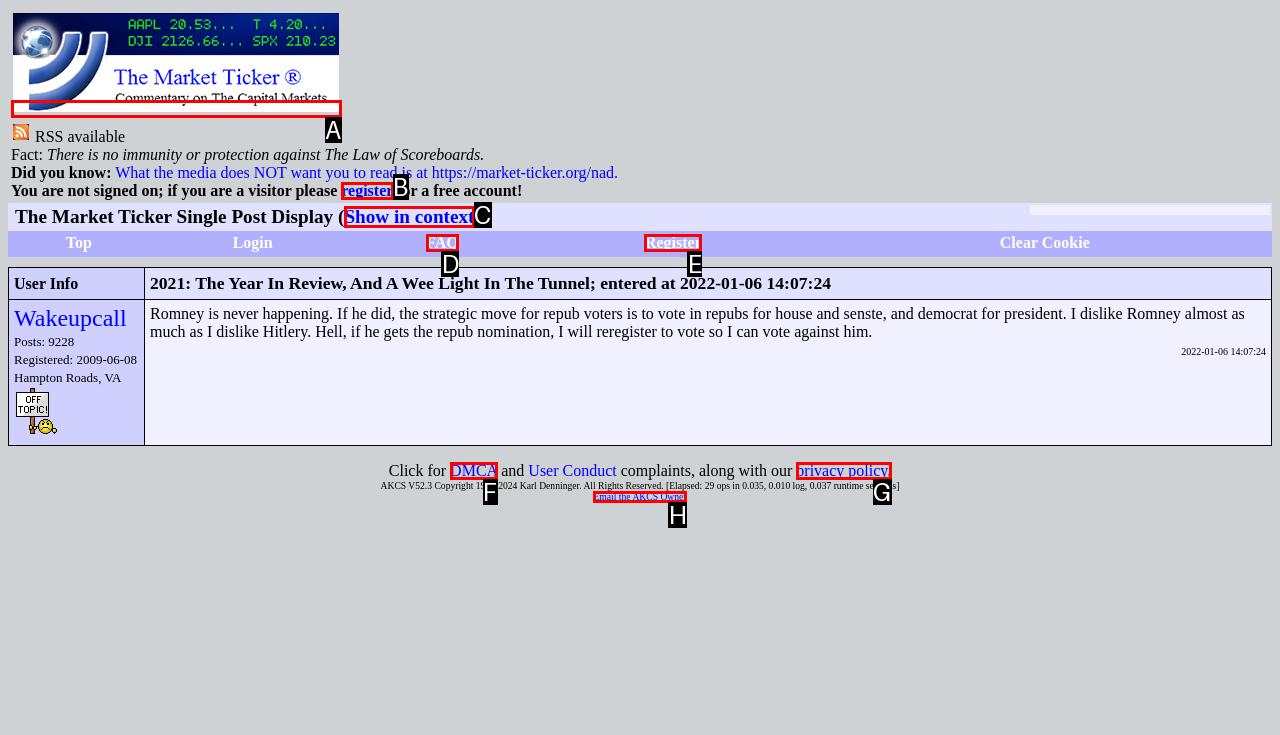Identify which HTML element aligns with the description: alt="The Market Ticker"
Answer using the letter of the correct choice from the options available.

A